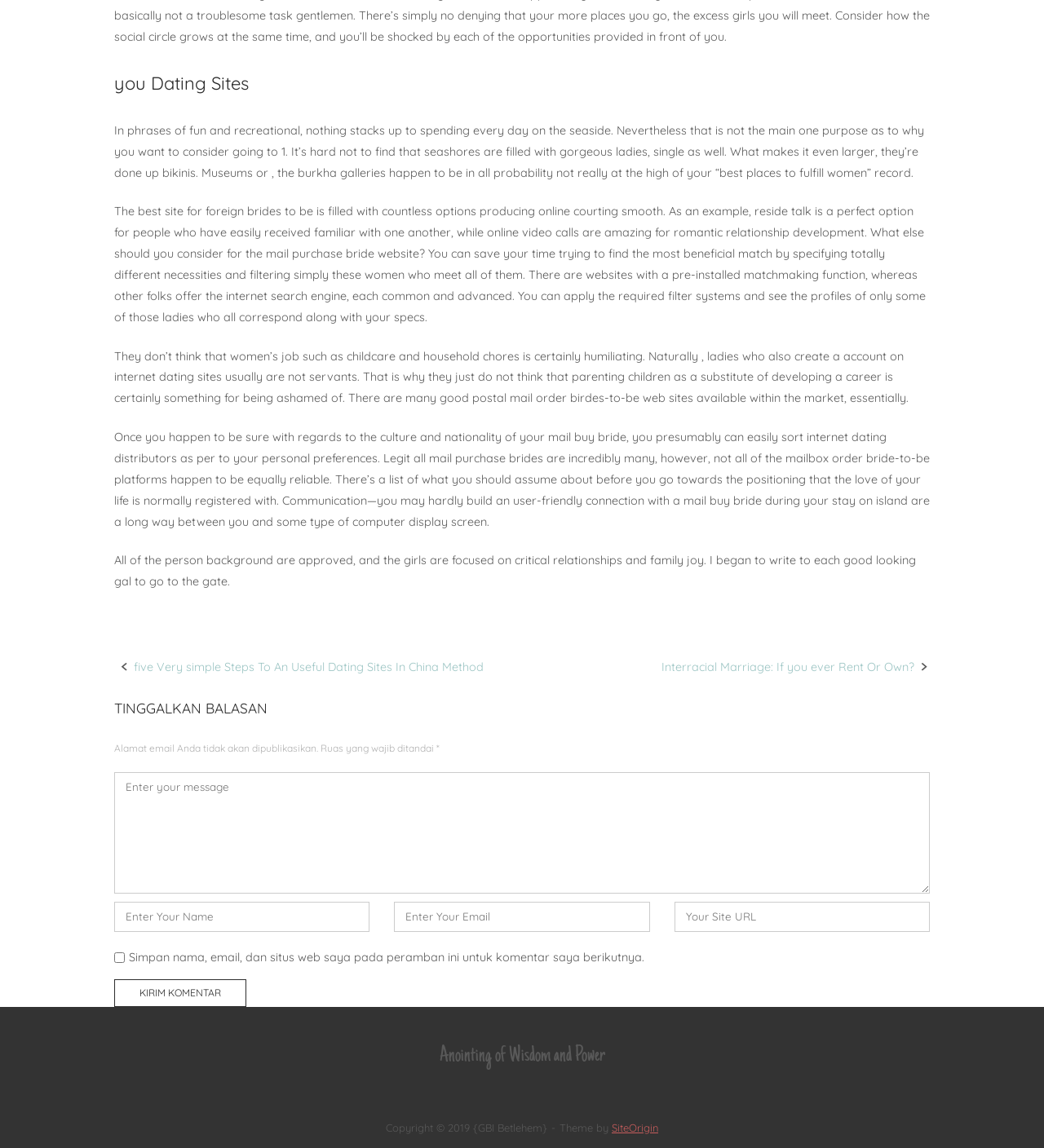Point out the bounding box coordinates of the section to click in order to follow this instruction: "Click the 'Kirim Komentar' button".

[0.109, 0.853, 0.236, 0.877]